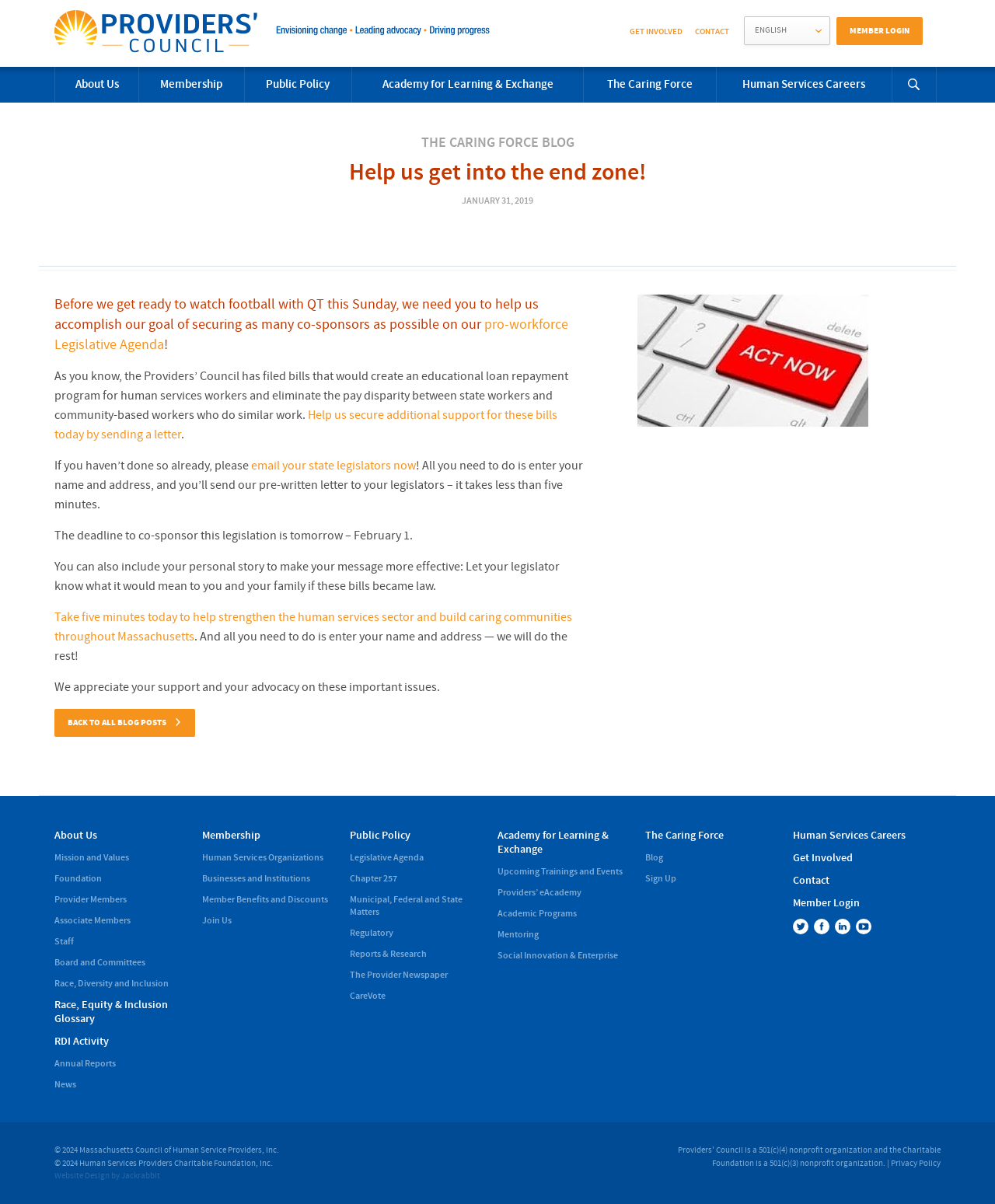Based on the image, please respond to the question with as much detail as possible:
What is the name of the blog?

The name of the blog can be found in the heading element, which says 'THE CARING FORCE BLOG Help us get into the end zone!'.